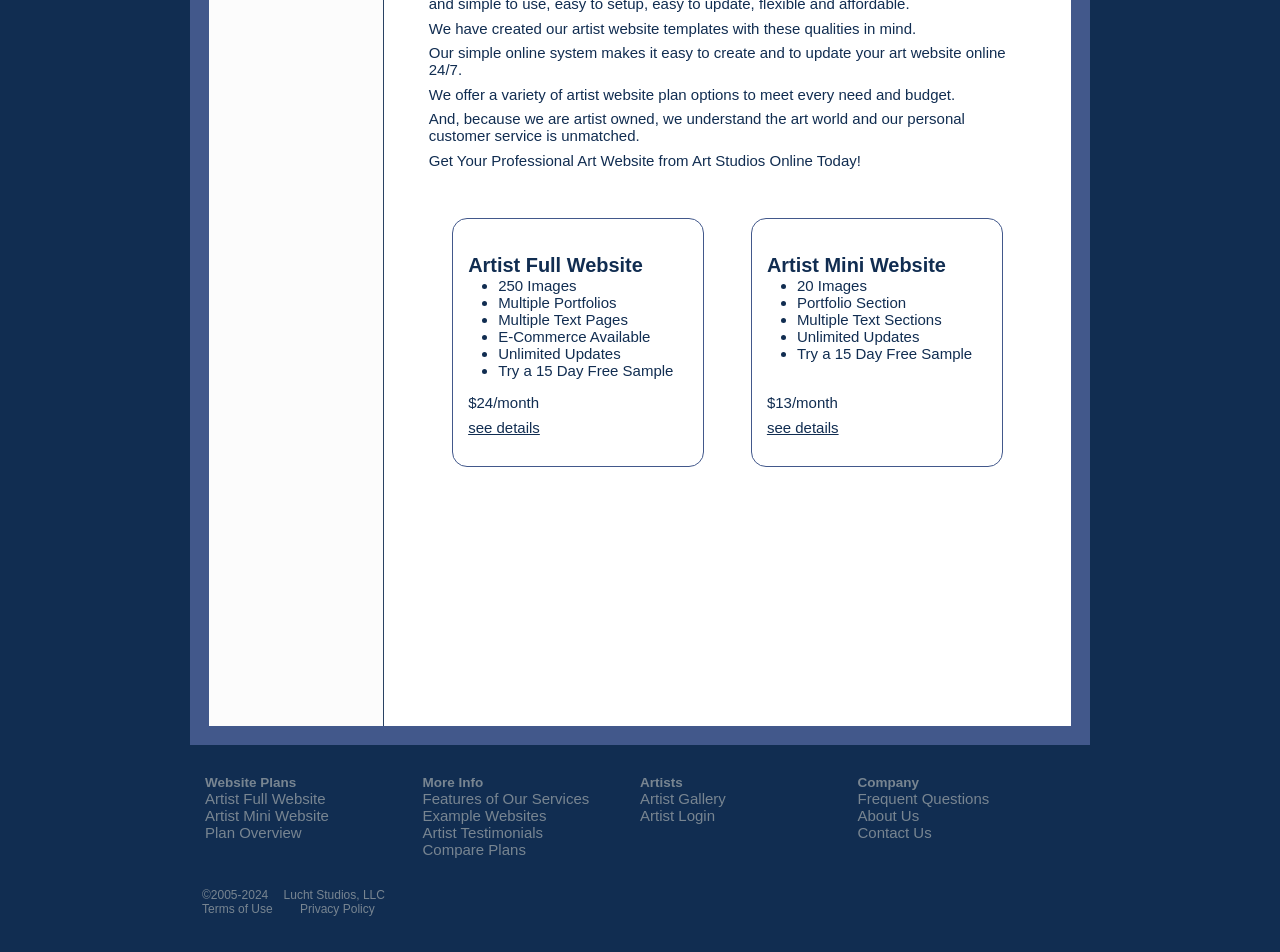Calculate the bounding box coordinates for the UI element based on the following description: "Example Websites". Ensure the coordinates are four float numbers between 0 and 1, i.e., [left, top, right, bottom].

[0.33, 0.847, 0.488, 0.865]